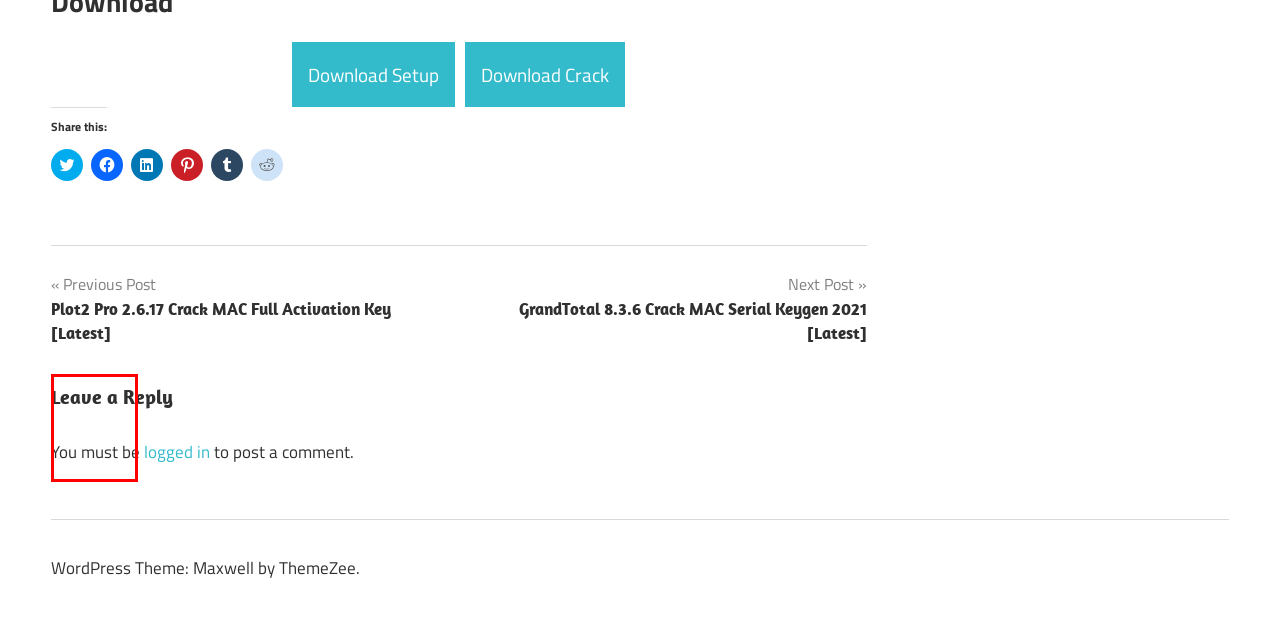Analyze the webpage screenshot with a red bounding box highlighting a UI element. Select the description that best matches the new webpage after clicking the highlighted element. Here are the options:
A. Prolonged Serial Monitor Free Download Archives - iCrackMac
B. Plot2 Pro 2.6.17 Crack MAC Full Activation Key [Latest]
C. Recovery Archives - iCrackMac
D. Log In ‹ iCrackMac — WordPress
E. Prolonged Serial Monitor Torrent Archives - iCrackMac
F. Prolonged Serial Monitor Activation Key Archives - iCrackMac
G. GrandTotal 8.3.6 Crack MAC Serial Keygen 2021 [Latest]
H. Prolonged Serial Monitor Crack Archives - iCrackMac

H